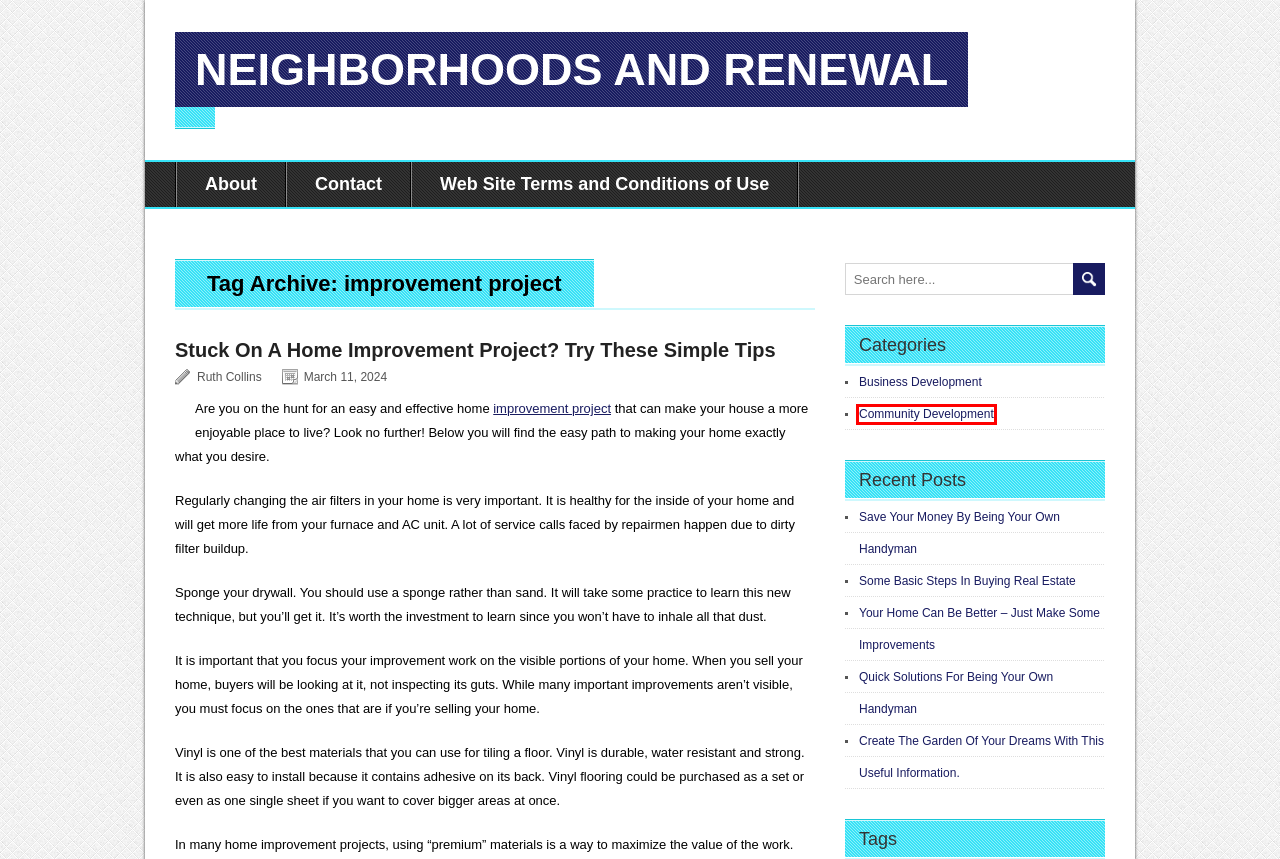Analyze the screenshot of a webpage featuring a red rectangle around an element. Pick the description that best fits the new webpage after interacting with the element inside the red bounding box. Here are the candidates:
A. Your Home Can Be Better – Just Make Some Improvements | Neighborhoods and Renewal
B. Community Development | Neighborhoods and Renewal
C. Quick Solutions For Being Your Own Handyman | Neighborhoods and Renewal
D. Ruth Collins | Neighborhoods and Renewal
E. Save Your Money By Being Your Own Handyman | Neighborhoods and Renewal
F. Create The Garden Of Your Dreams With This Useful Information. | Neighborhoods and Renewal
G. Web Site Terms and Conditions of Use | Neighborhoods and Renewal
H. Business Development | Neighborhoods and Renewal

B